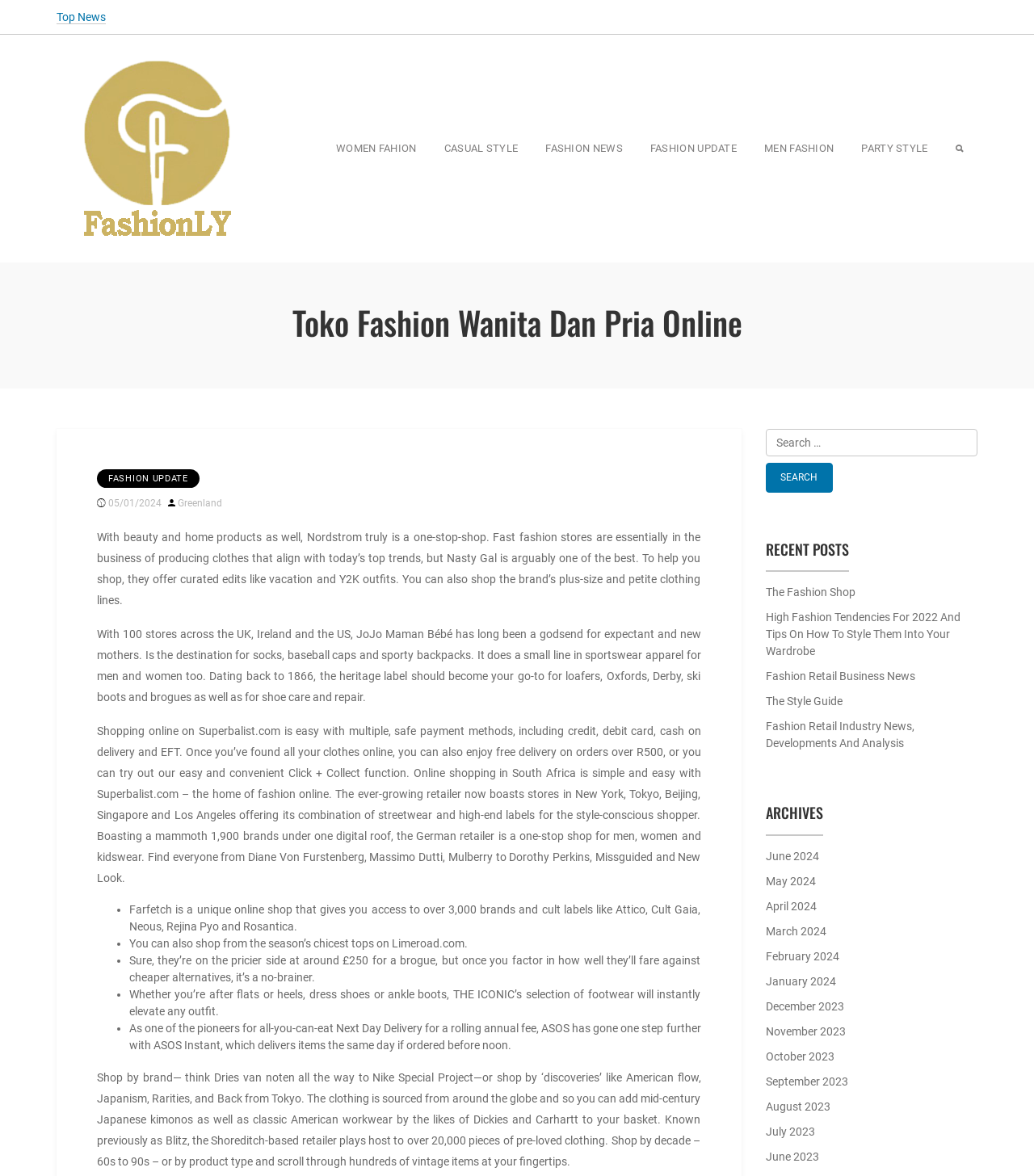Identify the bounding box for the UI element described as: "The Style Guide". Ensure the coordinates are four float numbers between 0 and 1, formatted as [left, top, right, bottom].

[0.74, 0.589, 0.945, 0.604]